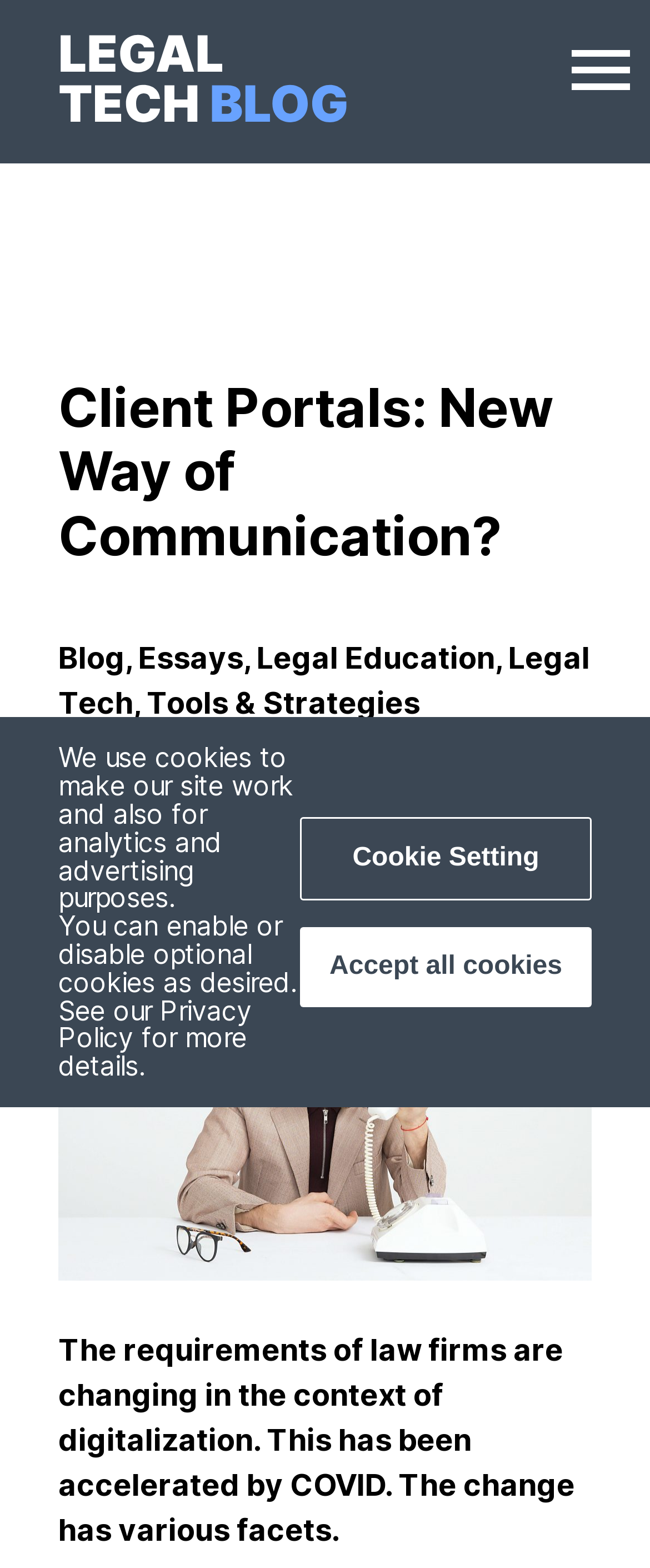Please identify the bounding box coordinates of the element's region that should be clicked to execute the following instruction: "View the Cookie Setting options". The bounding box coordinates must be four float numbers between 0 and 1, i.e., [left, top, right, bottom].

[0.462, 0.521, 0.91, 0.574]